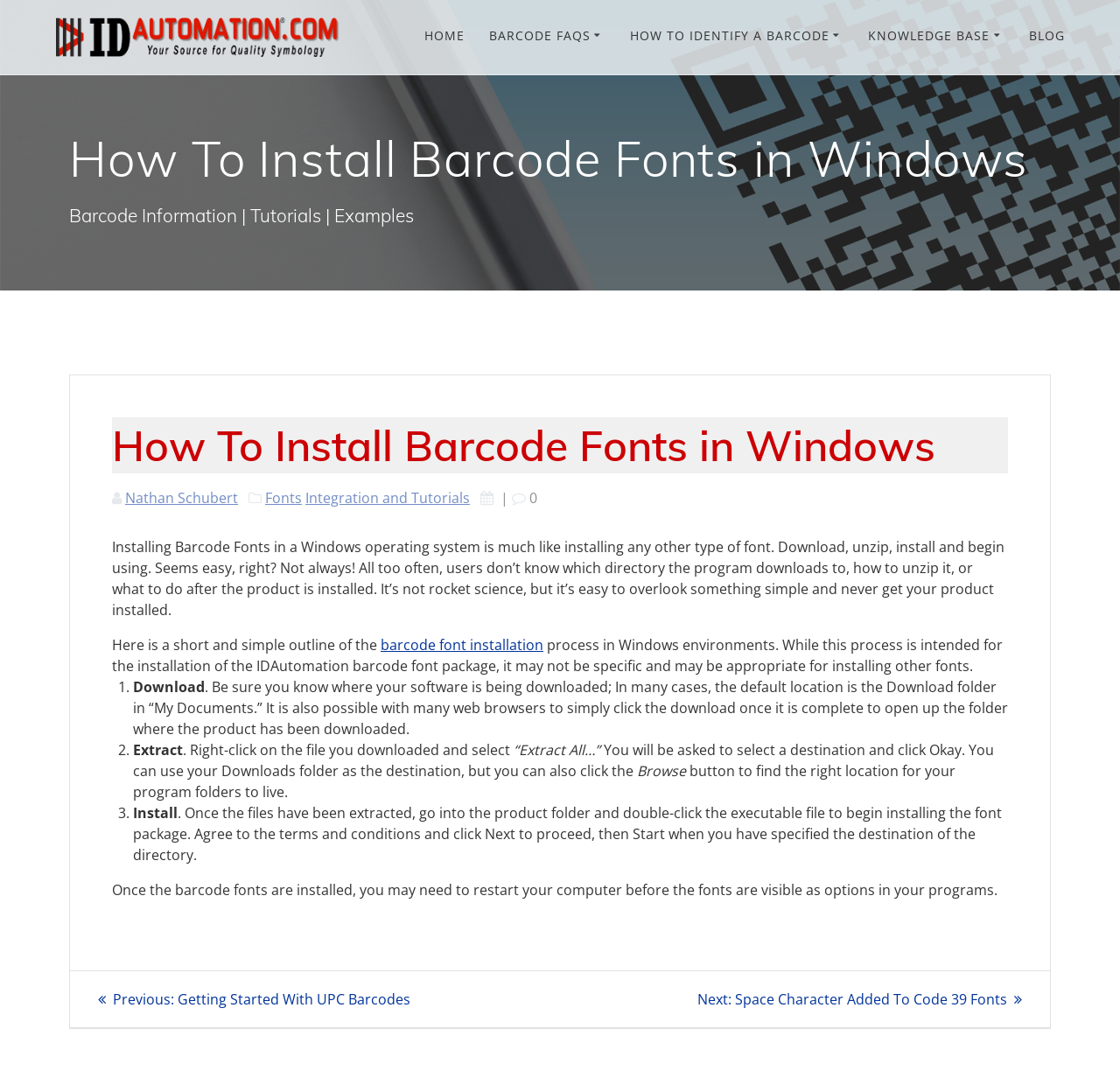Please specify the bounding box coordinates for the clickable region that will help you carry out the instruction: "Check out the blog".

[0.919, 0.024, 0.951, 0.044]